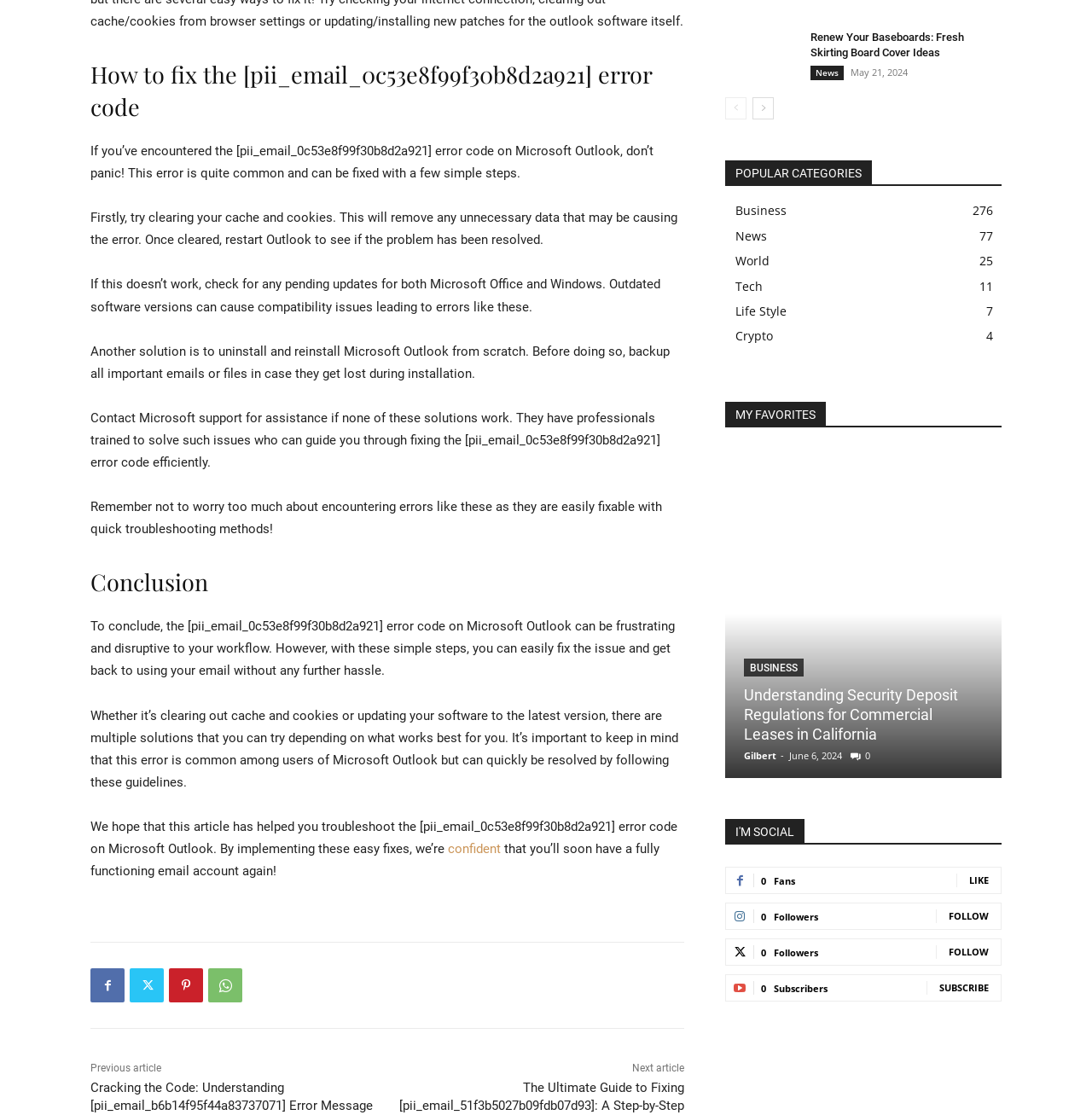Please specify the bounding box coordinates in the format (top-left x, top-left y, bottom-right x, bottom-right y), with values ranging from 0 to 1. Identify the bounding box for the UI component described as follows: Tech

[0.934, 0.59, 0.97, 0.606]